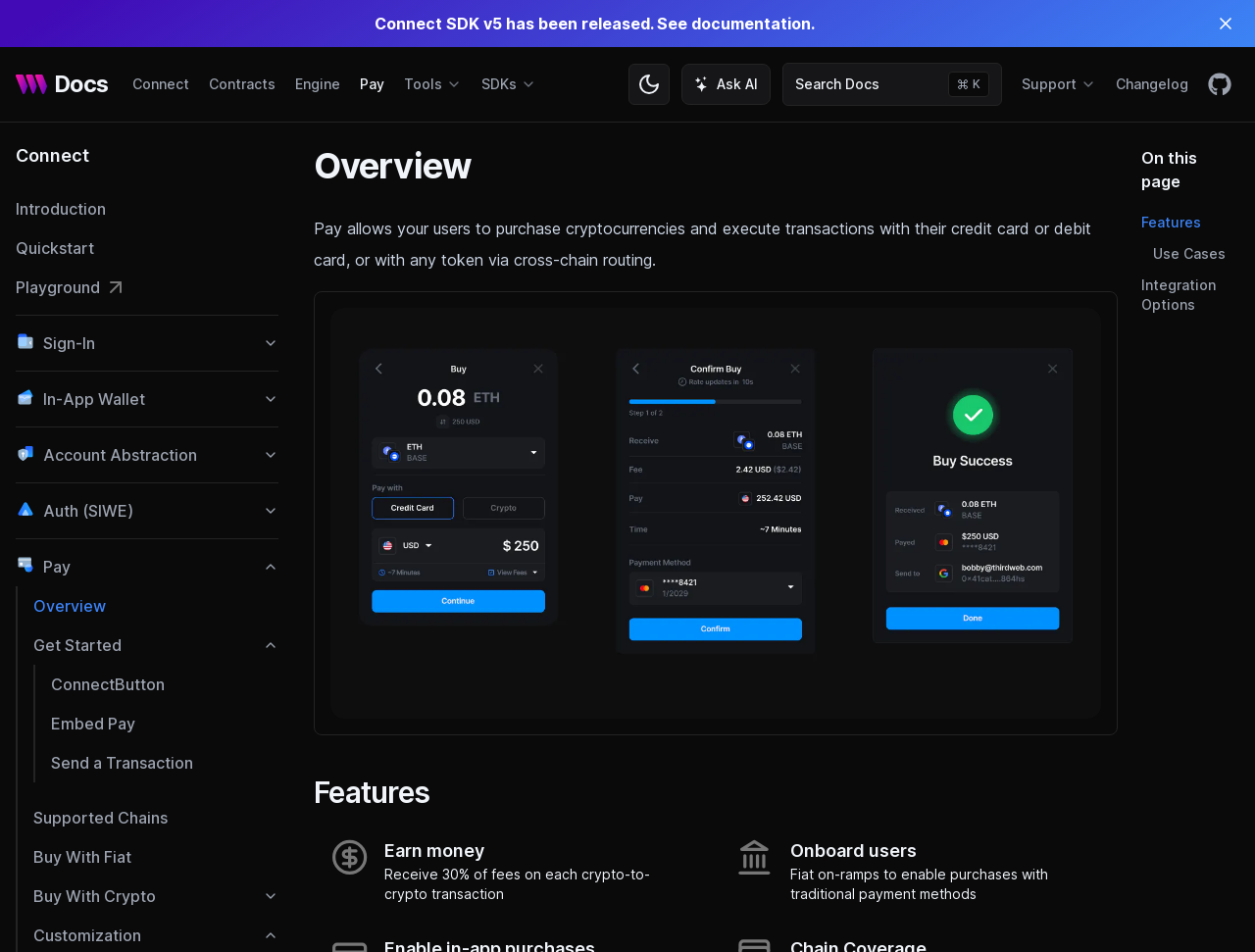Please identify the bounding box coordinates of the clickable area that will allow you to execute the instruction: "Search for documentation".

[0.623, 0.066, 0.798, 0.111]